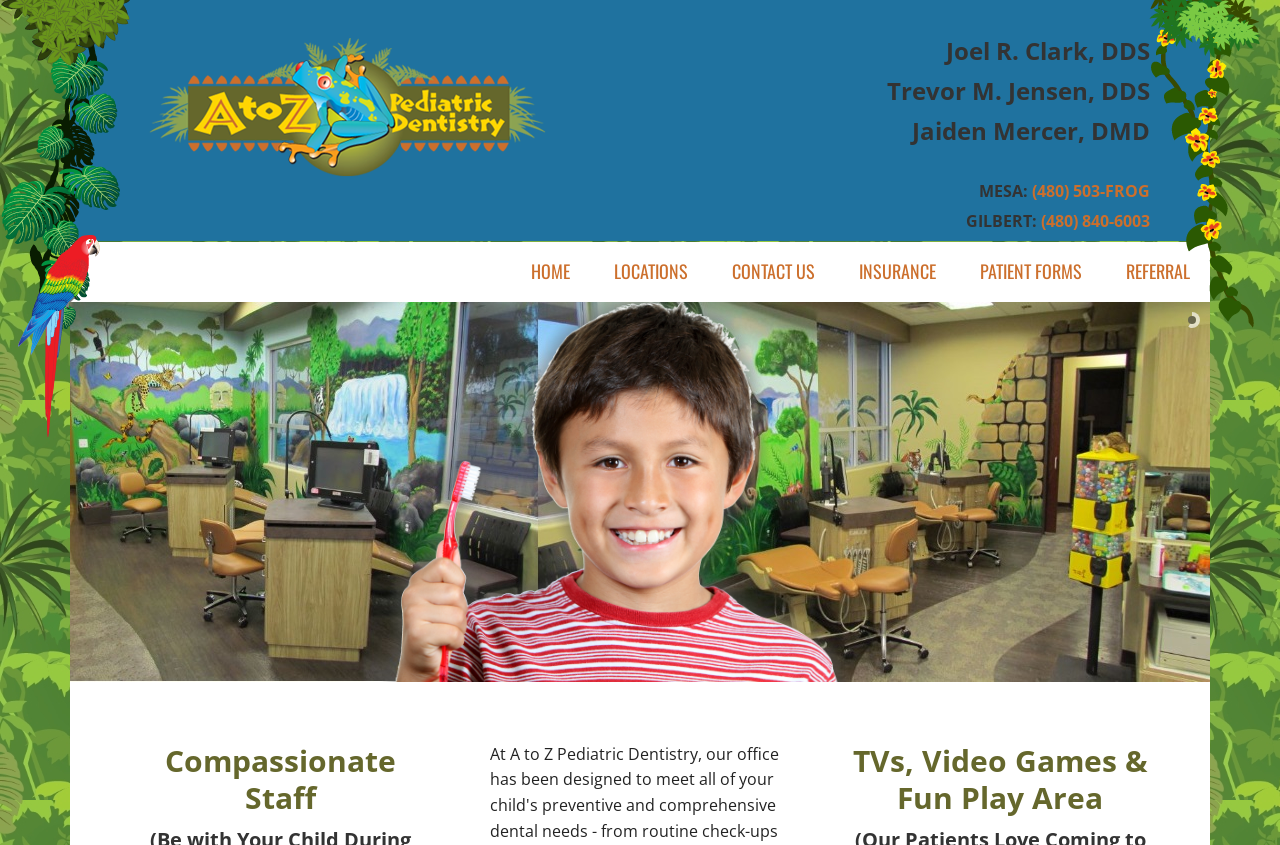Describe in detail what you see on the webpage.

The webpage is about A to Z Pediatric Dentistry, with a prominent heading at the top left corner displaying the practice's name. Below this heading, there is a link with the same text. 

On the right side of the page, there are three headings listing the names of dentists: Joel R. Clark, DDS, Trevor M. Jensen, DDS, and Jaiden Mercer, DMD. These headings are stacked vertically, with Joel R. Clark's name at the top and Jaiden Mercer's name at the bottom.

Below the dentists' names, there are two more headings displaying the practice's phone numbers for MESA and GILBERT locations, respectively. Each phone number is accompanied by a link.

In the middle of the page, there is a navigation menu labeled "Main" with six links: HOME, LOCATIONS, CONTACT US, INSURANCE, PATIENT FORMS, and REFERRAL. These links are arranged horizontally and are centered on the page.

At the bottom of the page, there is a large image, likely a slideshow, that spans the entire width of the page. Above the image, there are two headings: "Compassionate Staff" on the left and "TVs, Video Games & Fun Play Area" on the right. These headings are positioned near the bottom of the page.